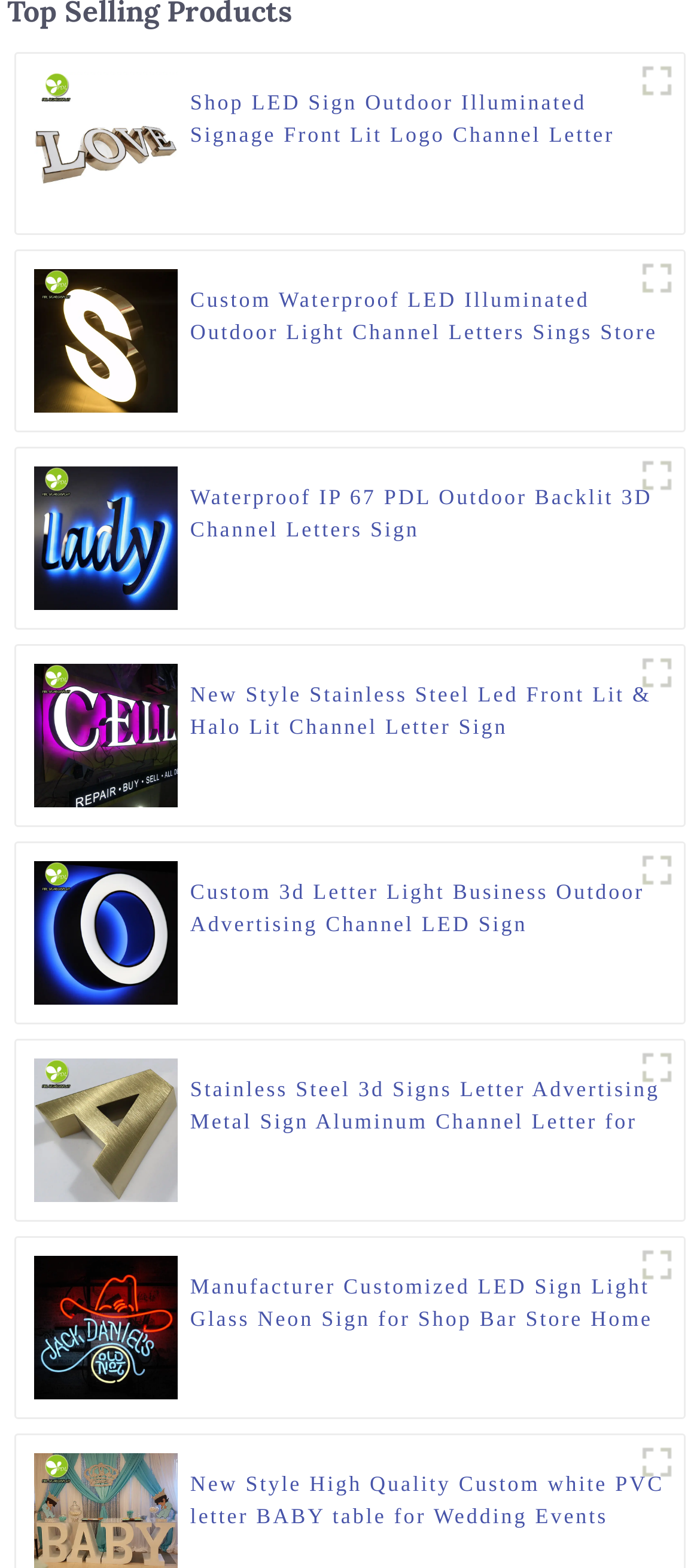Use a single word or phrase to answer the following:
How many products are displayed?

9